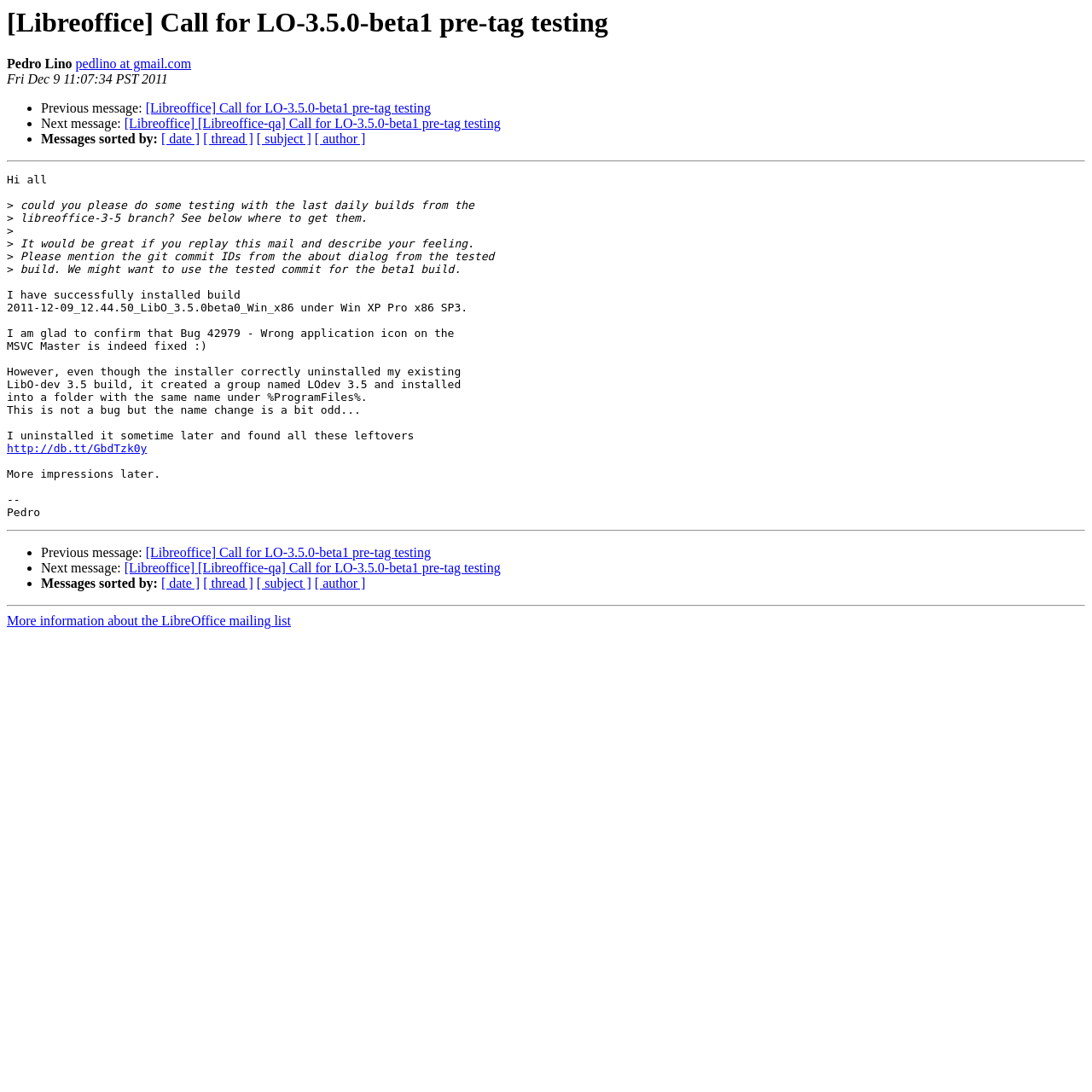Please find and report the bounding box coordinates of the element to click in order to perform the following action: "Reply to the message". The coordinates should be expressed as four float numbers between 0 and 1, in the format [left, top, right, bottom].

[0.133, 0.093, 0.394, 0.106]